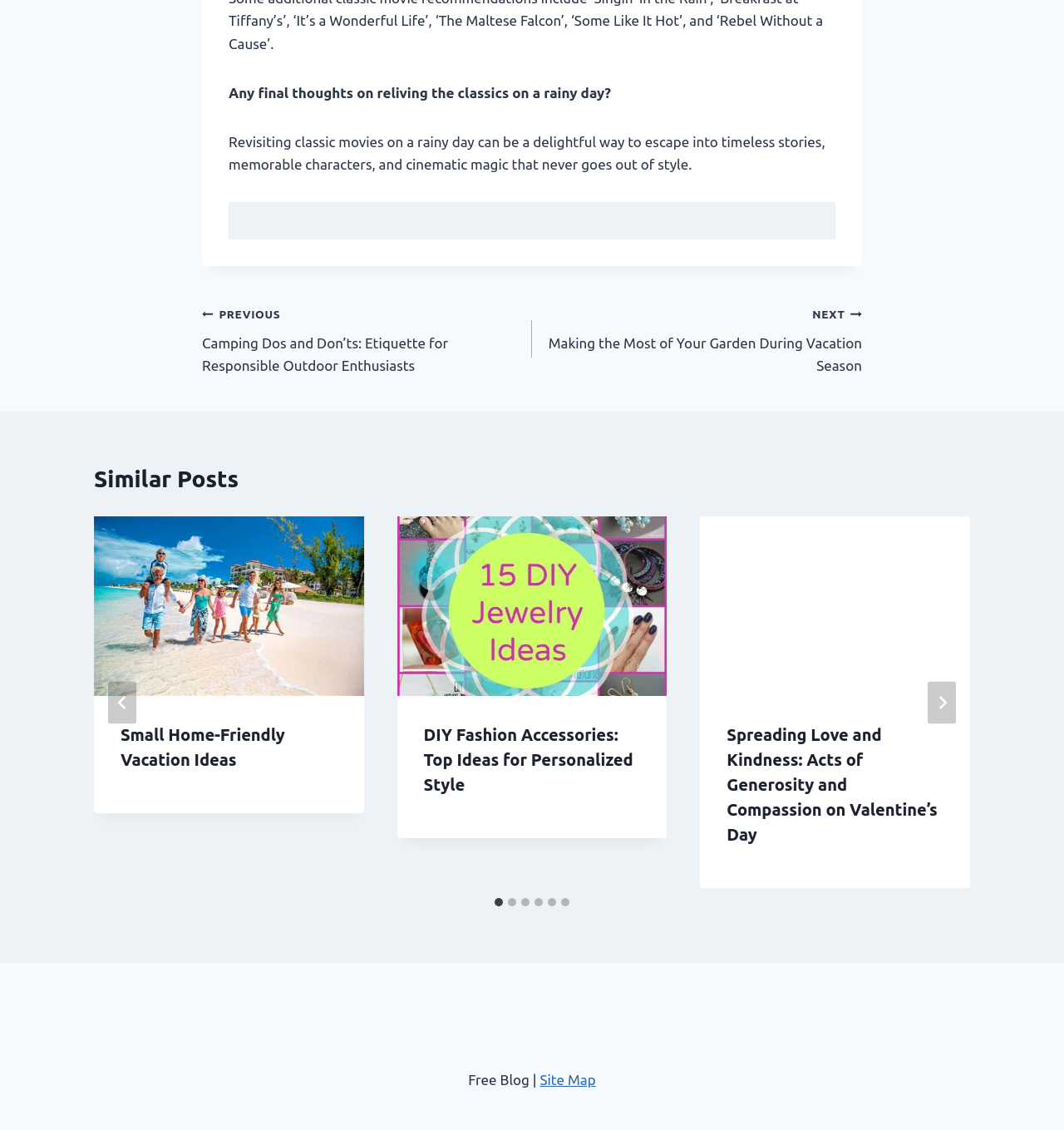Determine the bounding box coordinates for the area that should be clicked to carry out the following instruction: "Go to the 'Small Home-Friendly Vacation Ideas' article".

[0.088, 0.457, 0.342, 0.616]